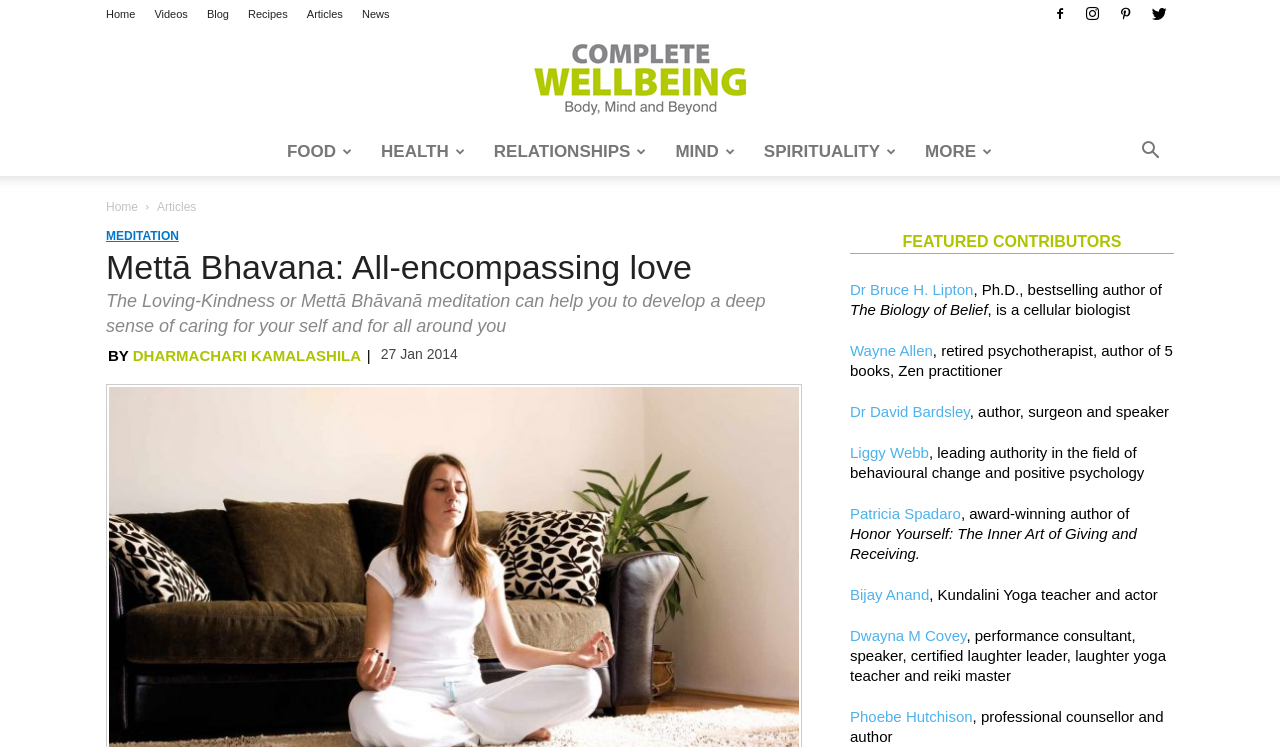Please examine the image and provide a detailed answer to the question: Who is the author of the article?

I found the answer by looking at the text 'BY DHARMACHARI KAMALASHILA' which is located below the heading 'Mettā Bhavana: All-encompassing love'. This suggests that Dharmachari Kamalashila is the author of the article.